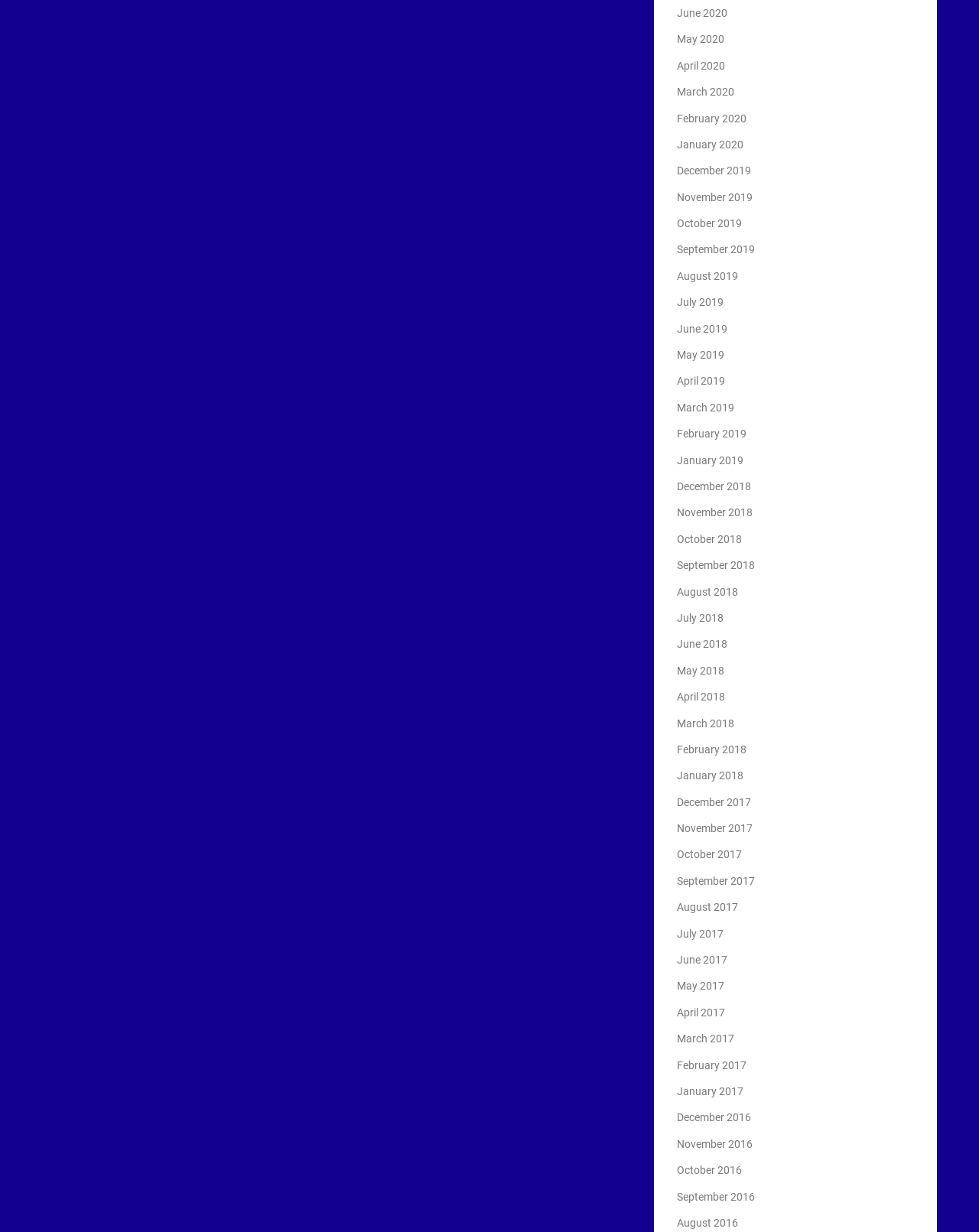Is there a link for April 2020?
Using the visual information from the image, give a one-word or short-phrase answer.

Yes